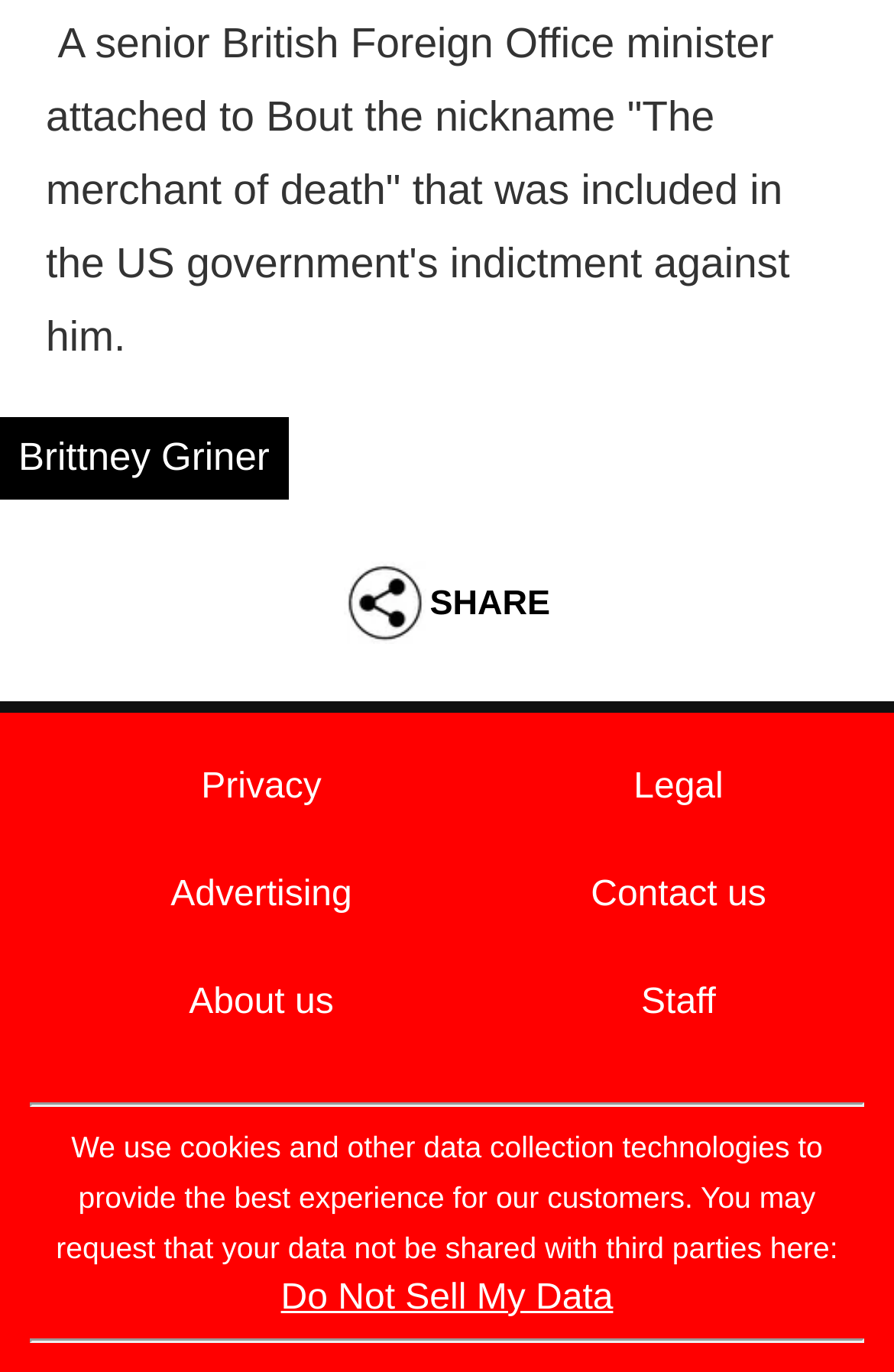What is the topic of the text at the top of the webpage?
Using the image as a reference, answer the question in detail.

The answer can be found by reading the text at the top of the webpage which is about a senior British Foreign Office minister being attached to Bout the nickname 'The merchant of death'.